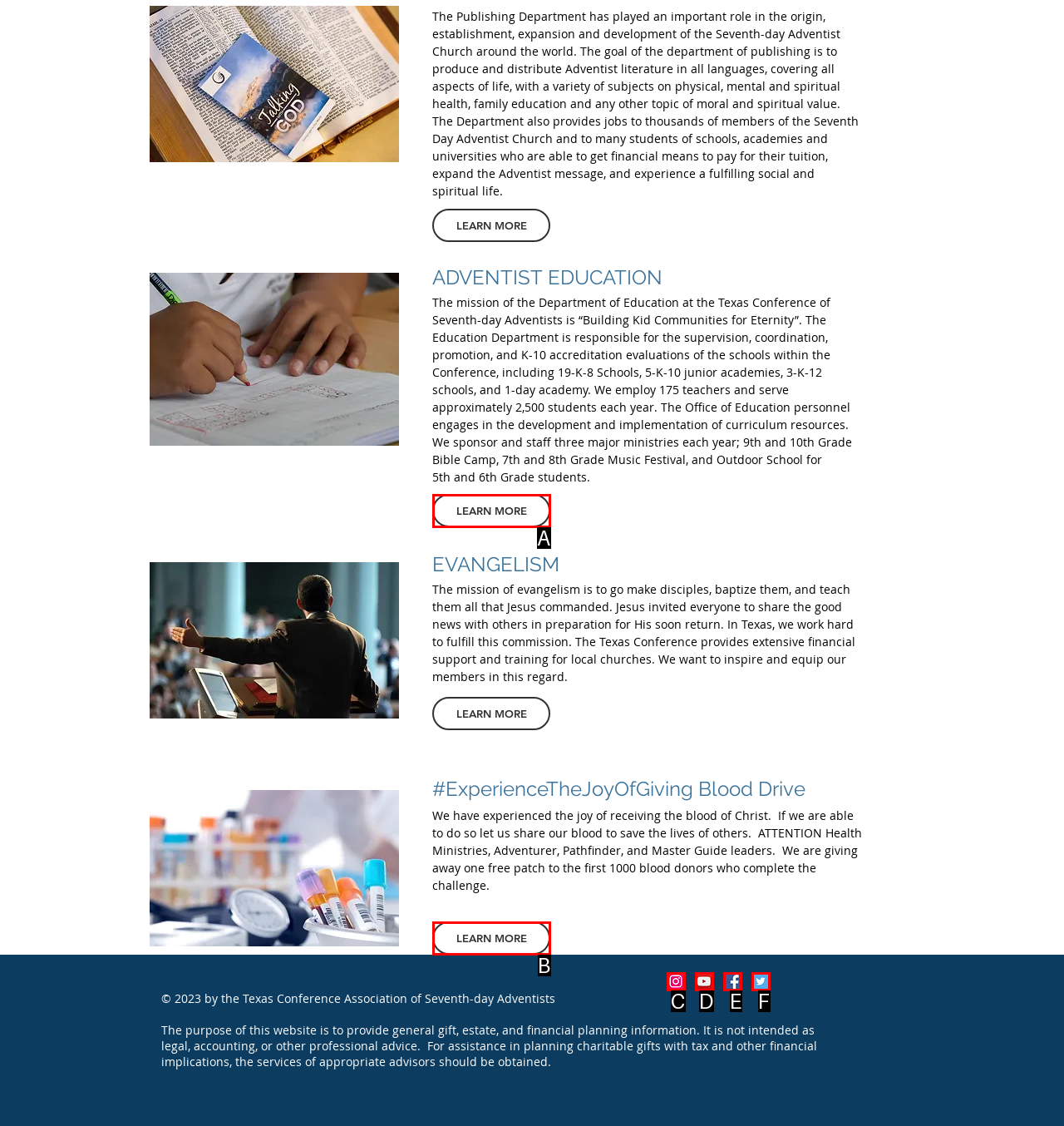Match the description to the correct option: aria-label="YouTube"
Provide the letter of the matching option directly.

D